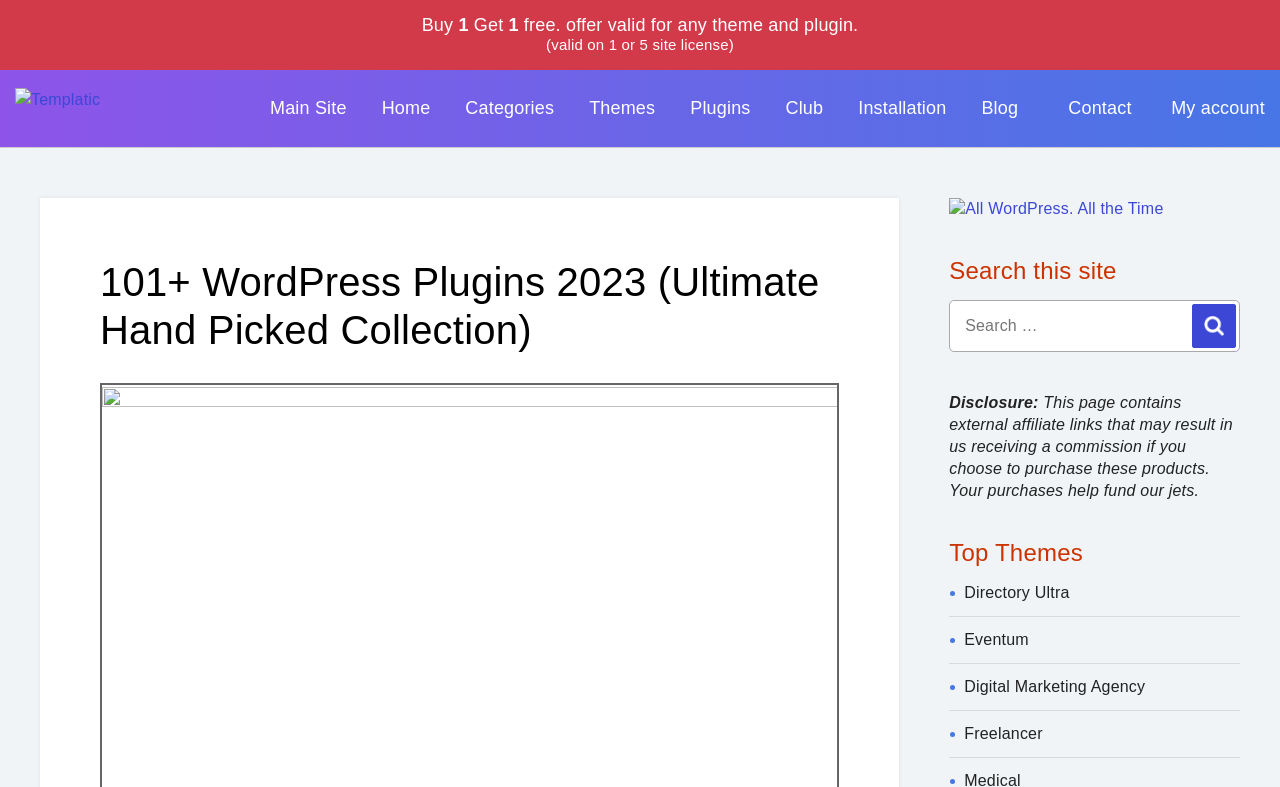What is the first link on the top navigation bar?
Please provide a single word or phrase answer based on the image.

Templatic